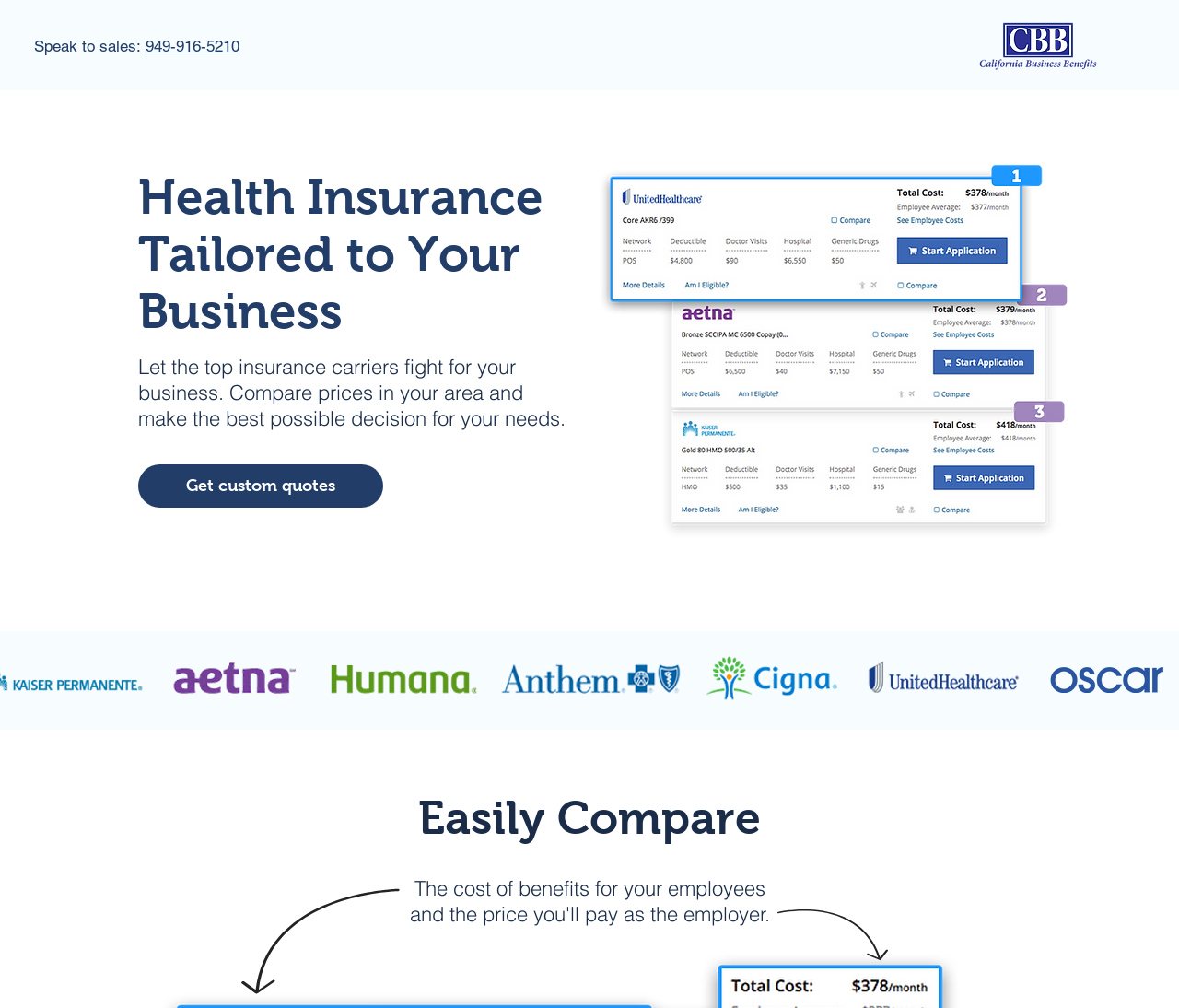Given the description of a UI element: "949-916-5210", identify the bounding box coordinates of the matching element in the webpage screenshot.

[0.123, 0.037, 0.203, 0.055]